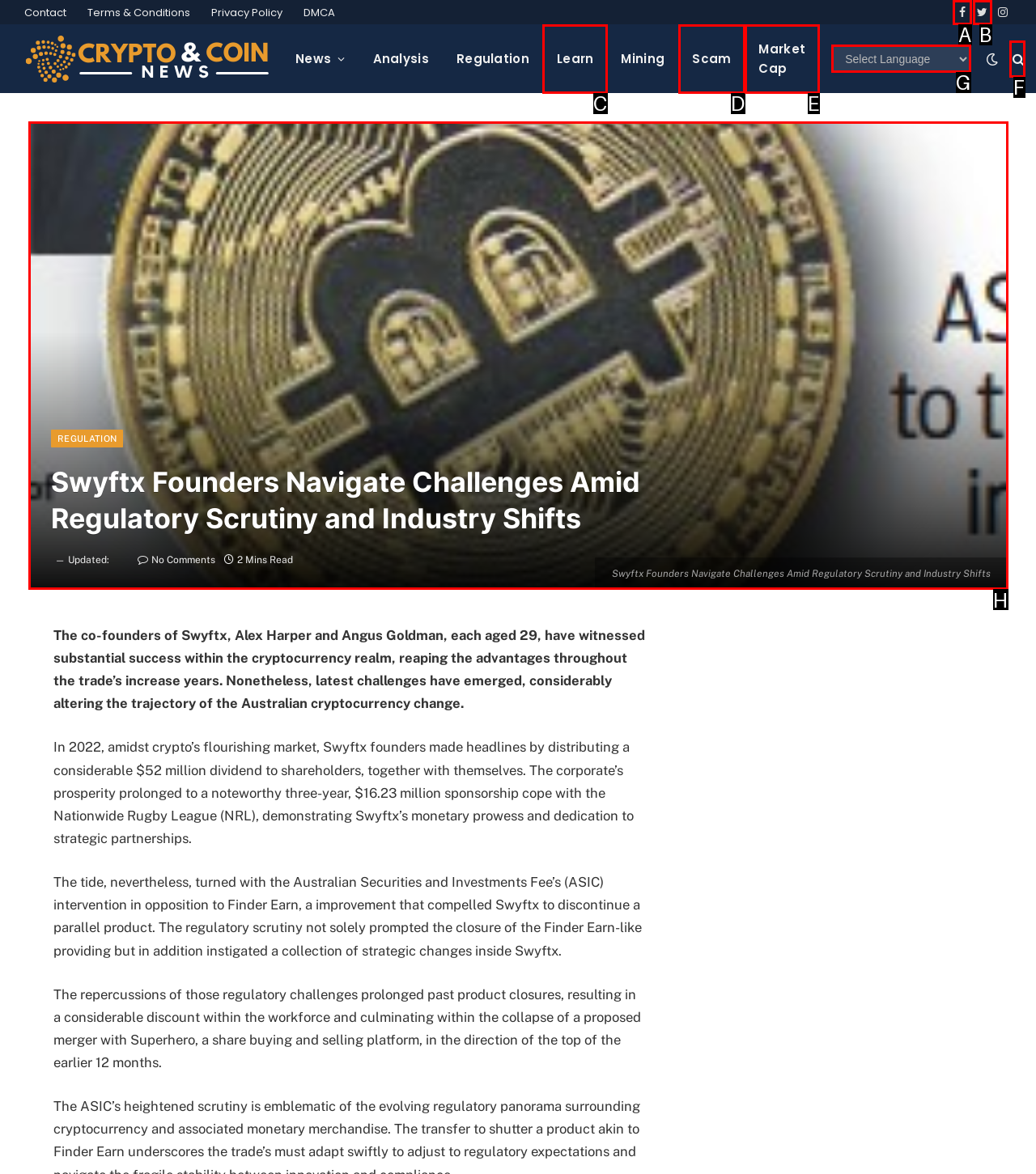Based on the description: parent_node: Select Language title="Search", select the HTML element that best fits. Reply with the letter of the correct choice from the options given.

F